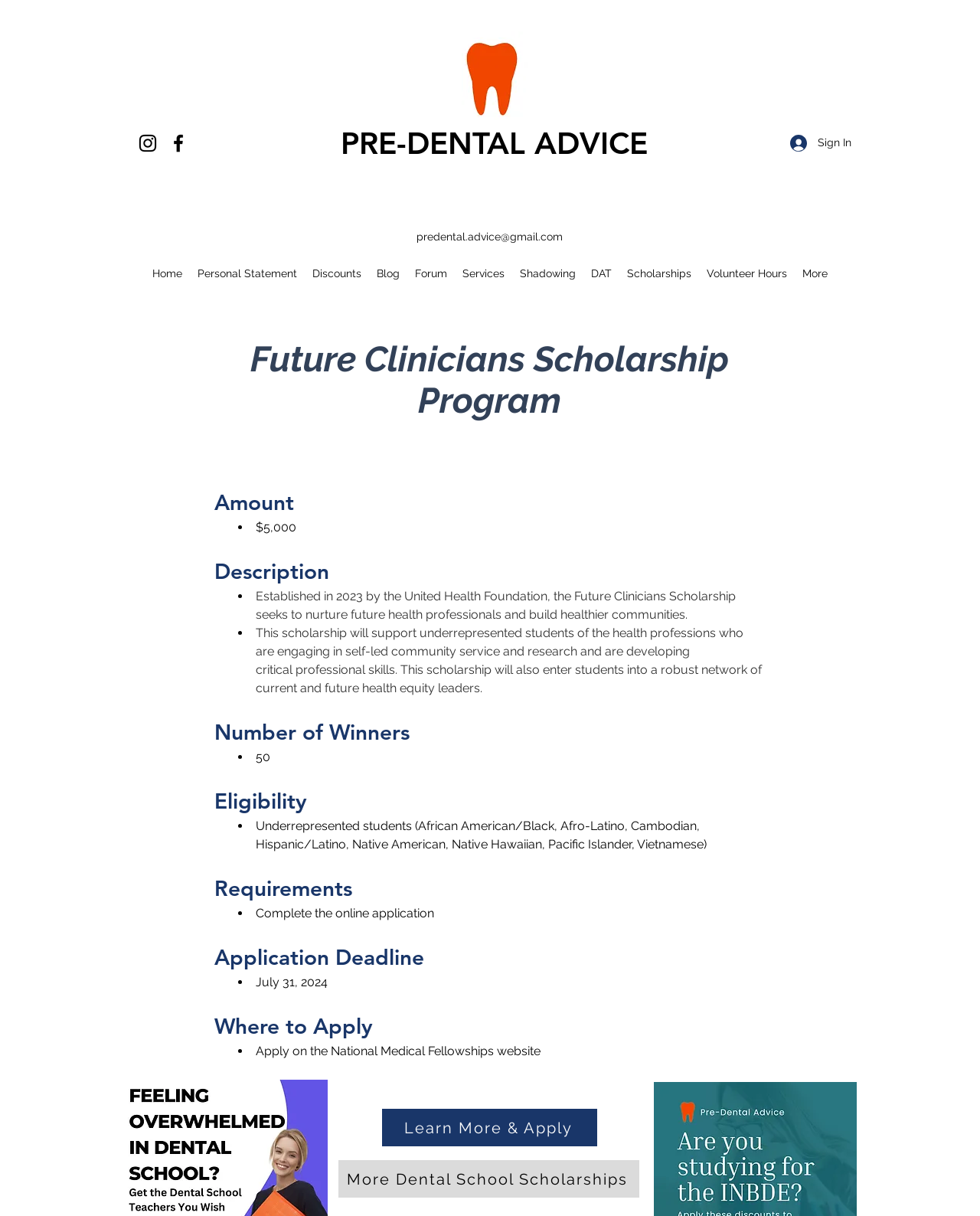Answer the question with a brief word or phrase:
Where can I apply for the scholarship?

National Medical Fellowships website